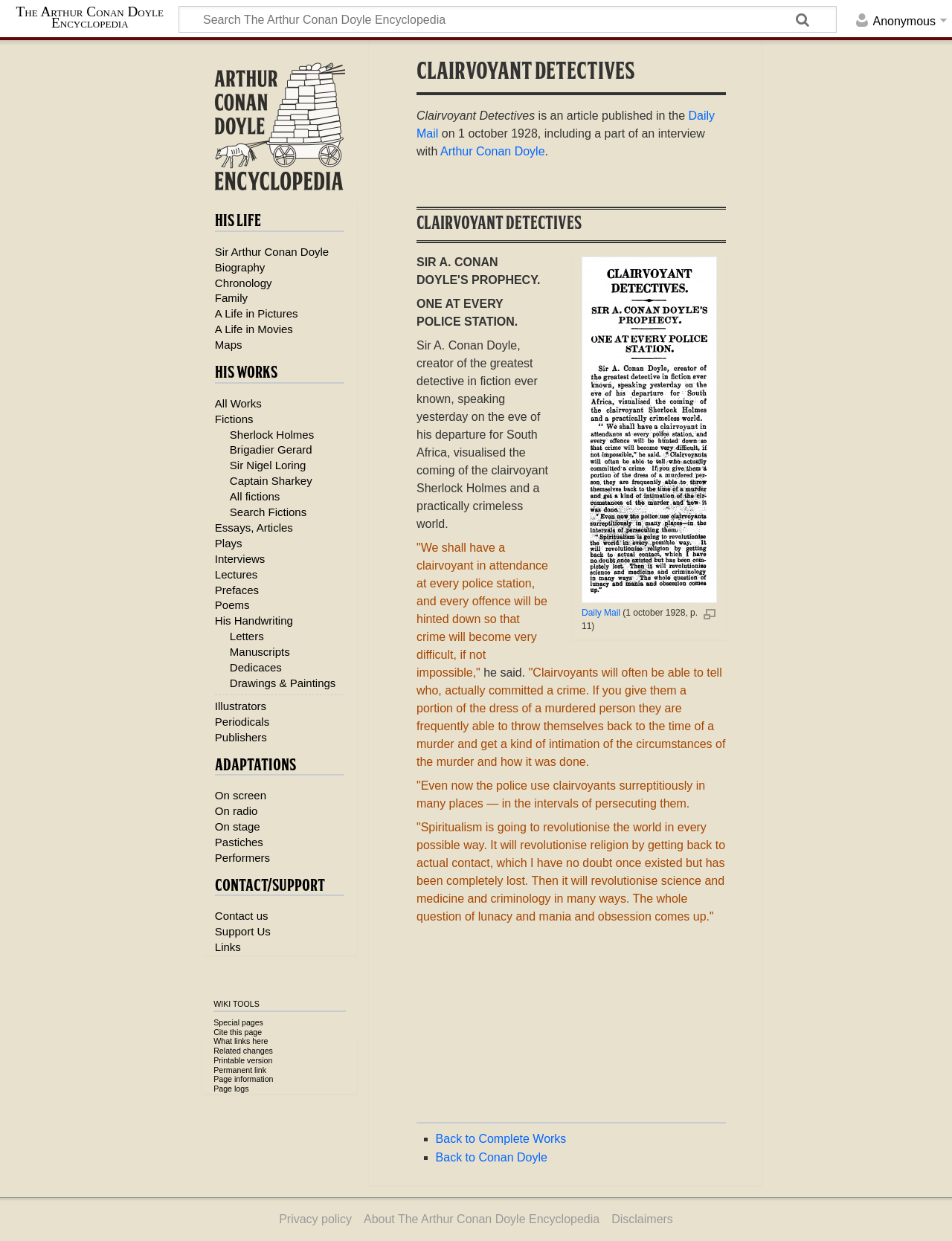Please identify the coordinates of the bounding box that should be clicked to fulfill this instruction: "Go to His Life".

[0.226, 0.176, 0.362, 0.284]